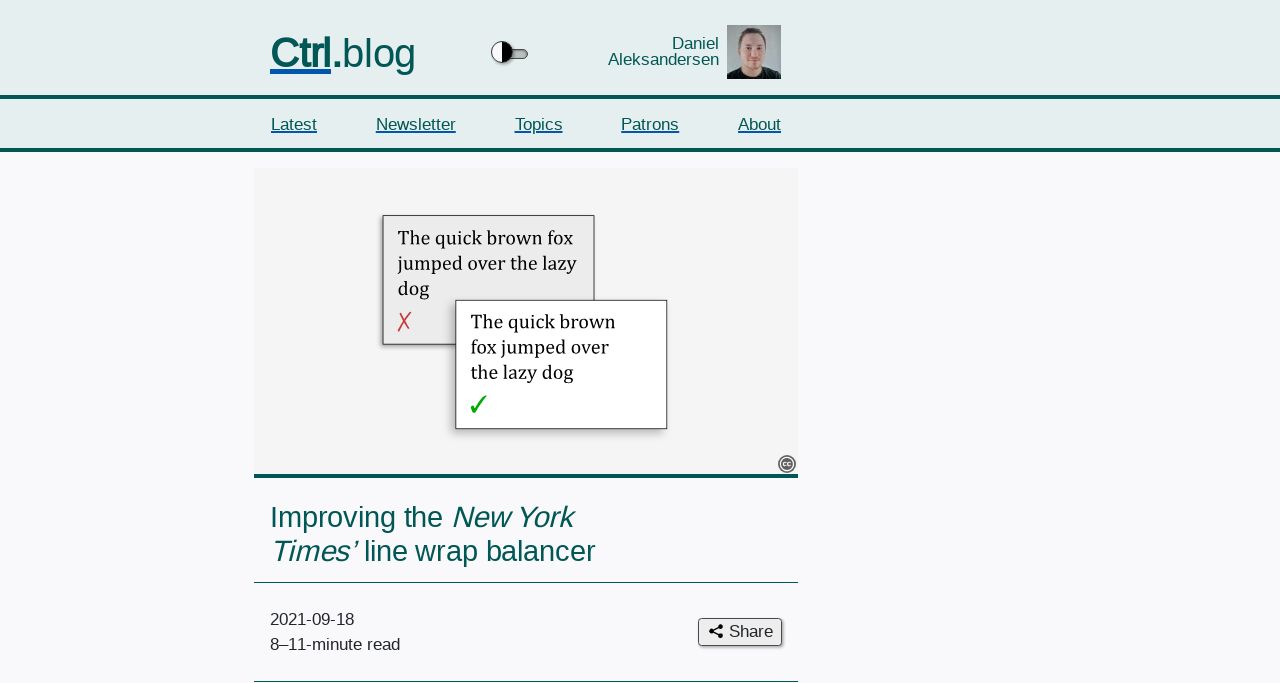What is the theme toggle checkbox status?
Please respond to the question with a detailed and thorough explanation.

I found the theme toggle checkbox by looking at the 'Light/dark theme toggle' label, and its corresponding checkbox element is unchecked.